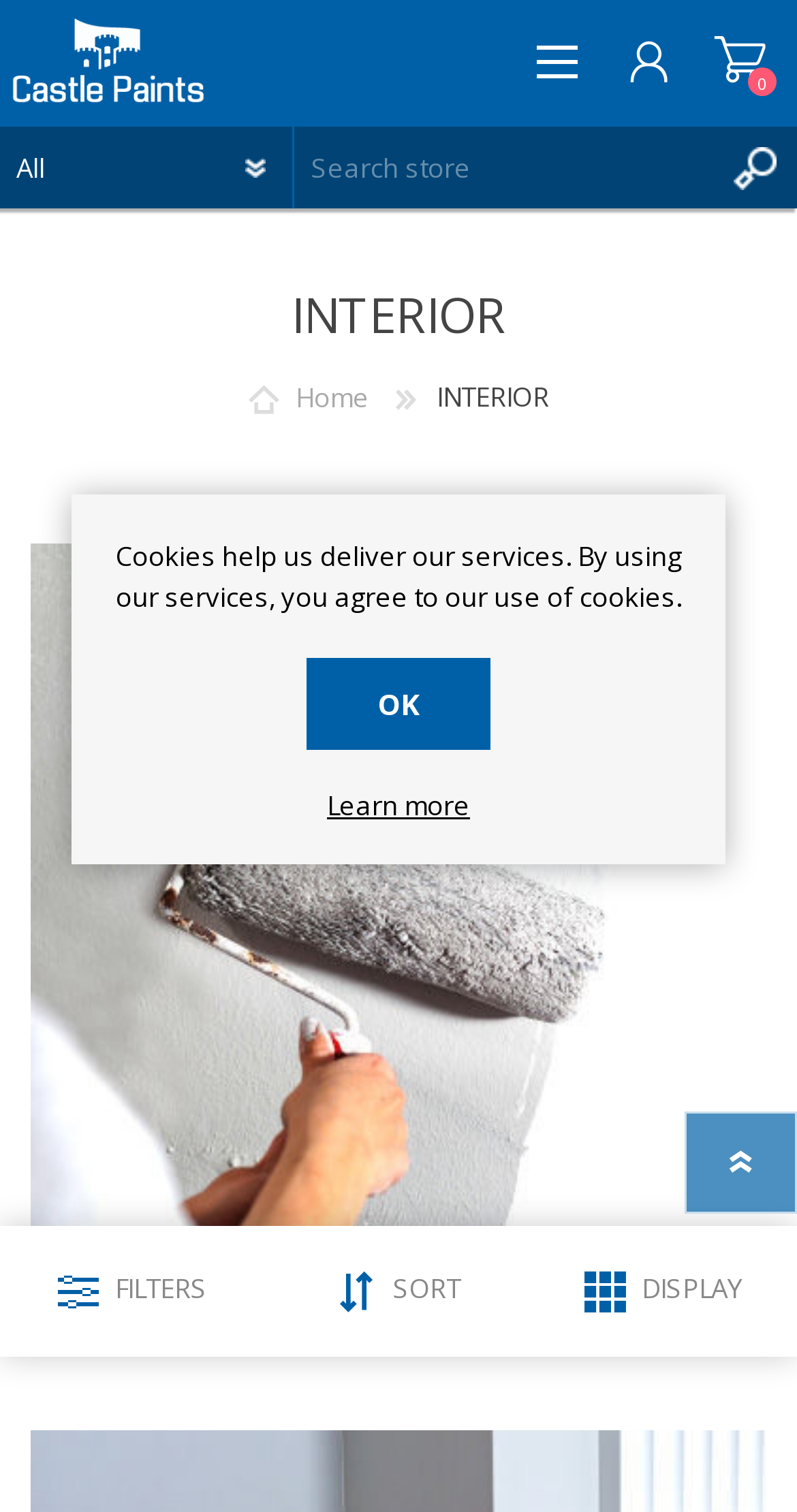Please locate the bounding box coordinates of the region I need to click to follow this instruction: "Select a VAT option".

[0.276, 0.125, 0.724, 0.179]